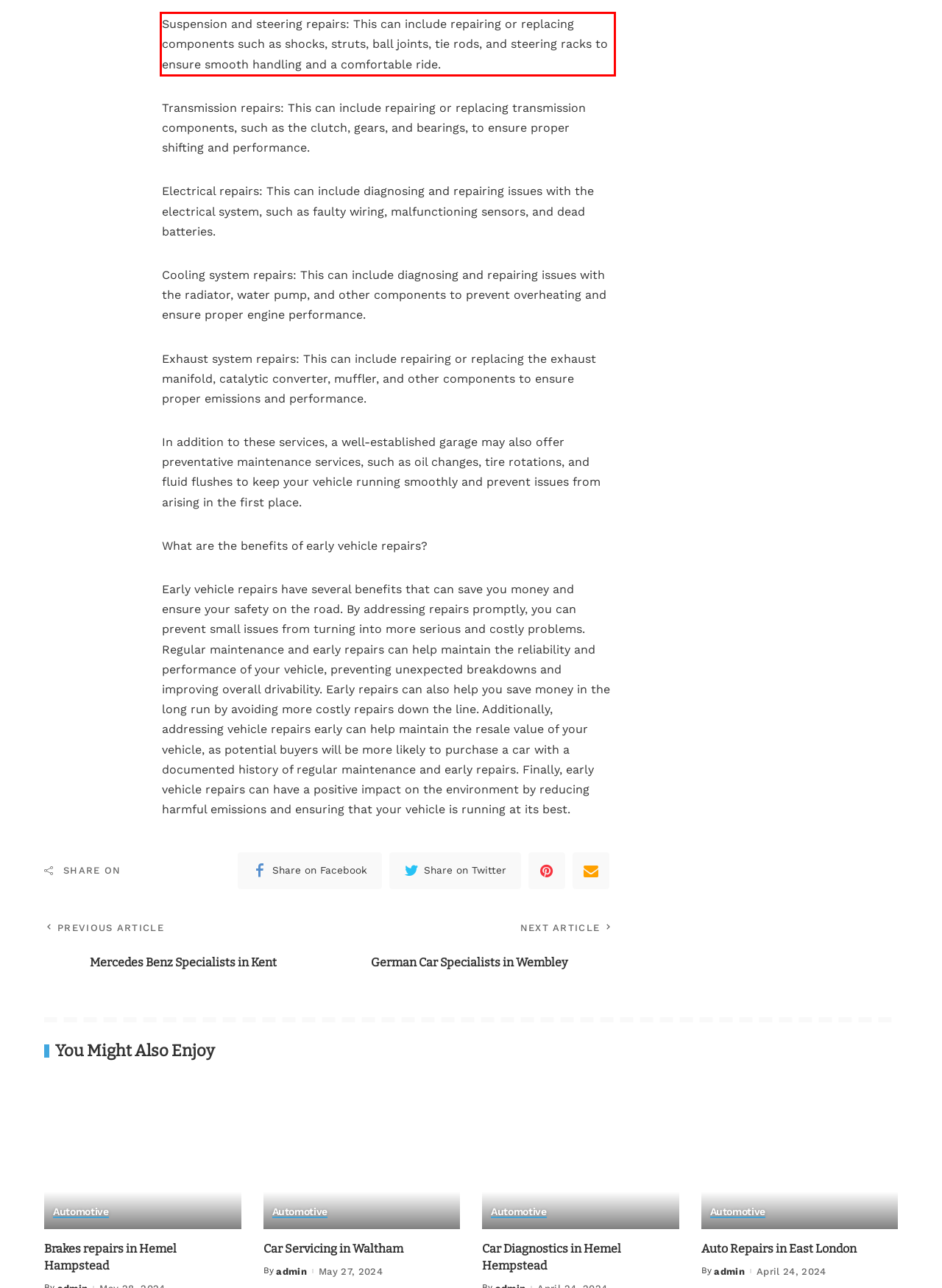You are presented with a webpage screenshot featuring a red bounding box. Perform OCR on the text inside the red bounding box and extract the content.

Suspension and steering repairs: This can include repairing or replacing components such as shocks, struts, ball joints, tie rods, and steering racks to ensure smooth handling and a comfortable ride.